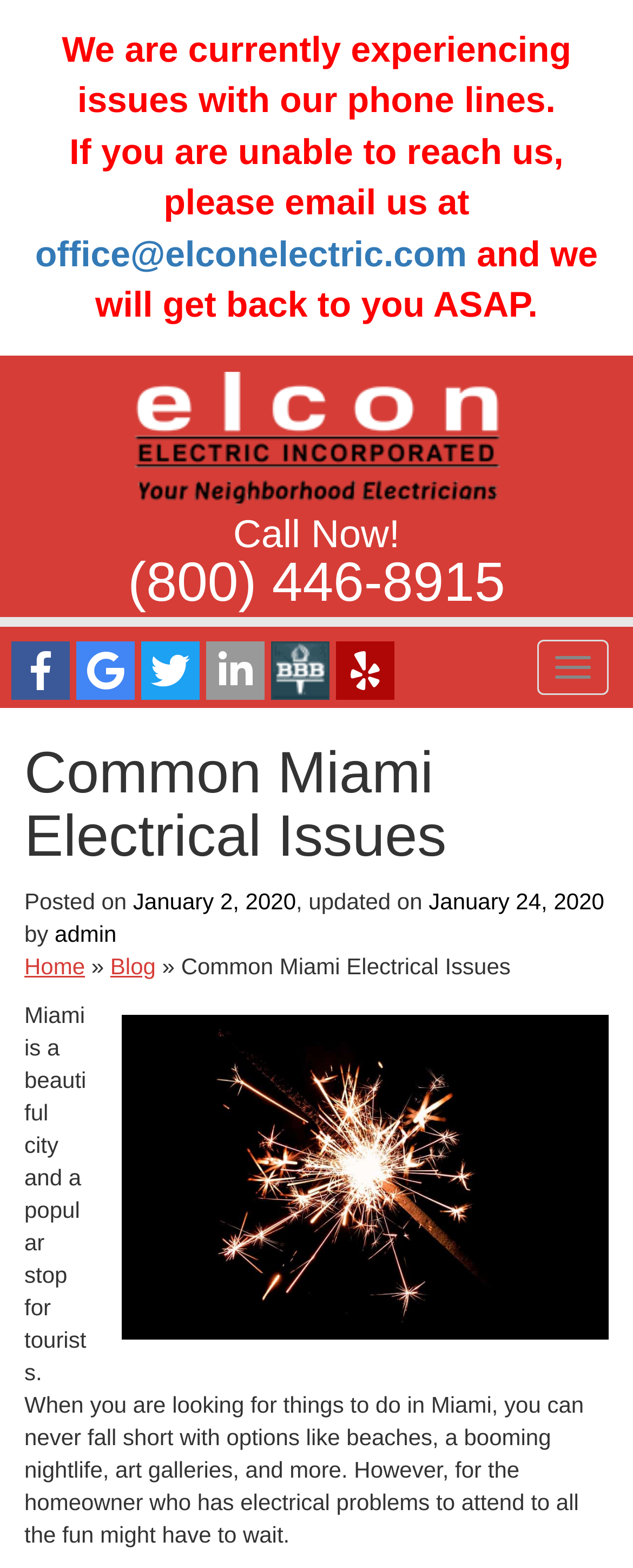Please determine the bounding box coordinates for the element that should be clicked to follow these instructions: "Call the phone number".

[0.202, 0.352, 0.798, 0.391]